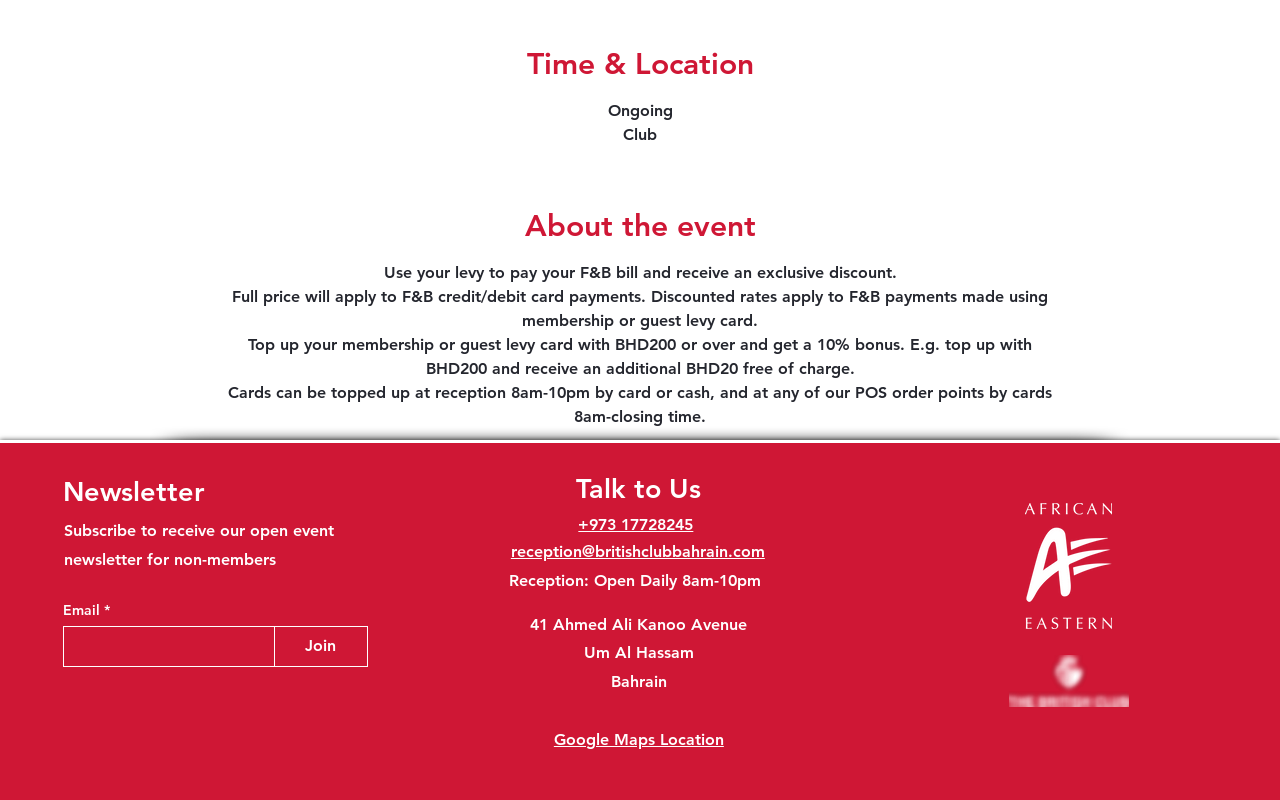Please specify the bounding box coordinates of the clickable section necessary to execute the following command: "View location on Google Maps".

[0.433, 0.912, 0.566, 0.936]